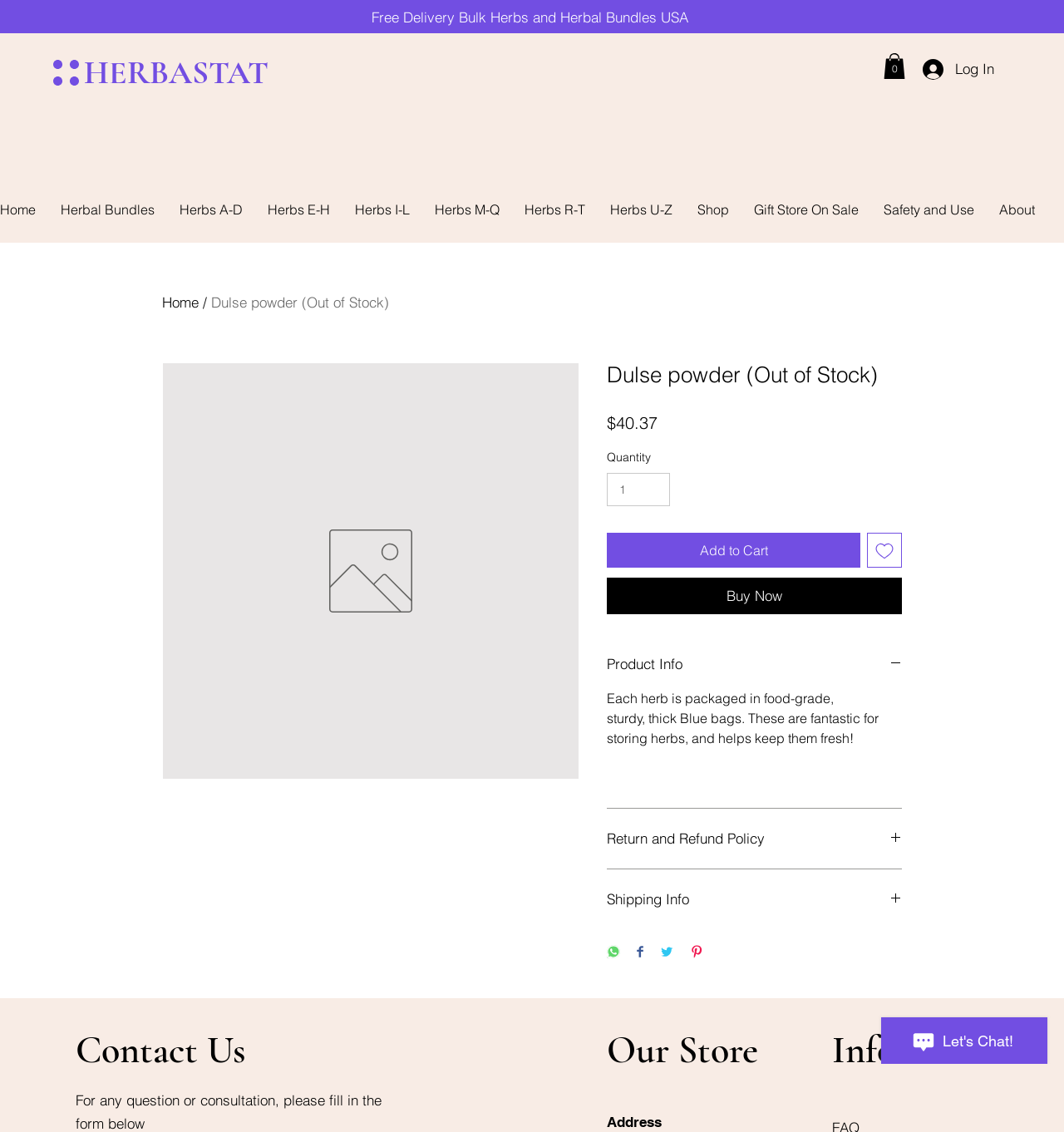Identify the bounding box coordinates of the region I need to click to complete this instruction: "Click the 'Product Info' button".

[0.57, 0.578, 0.848, 0.595]